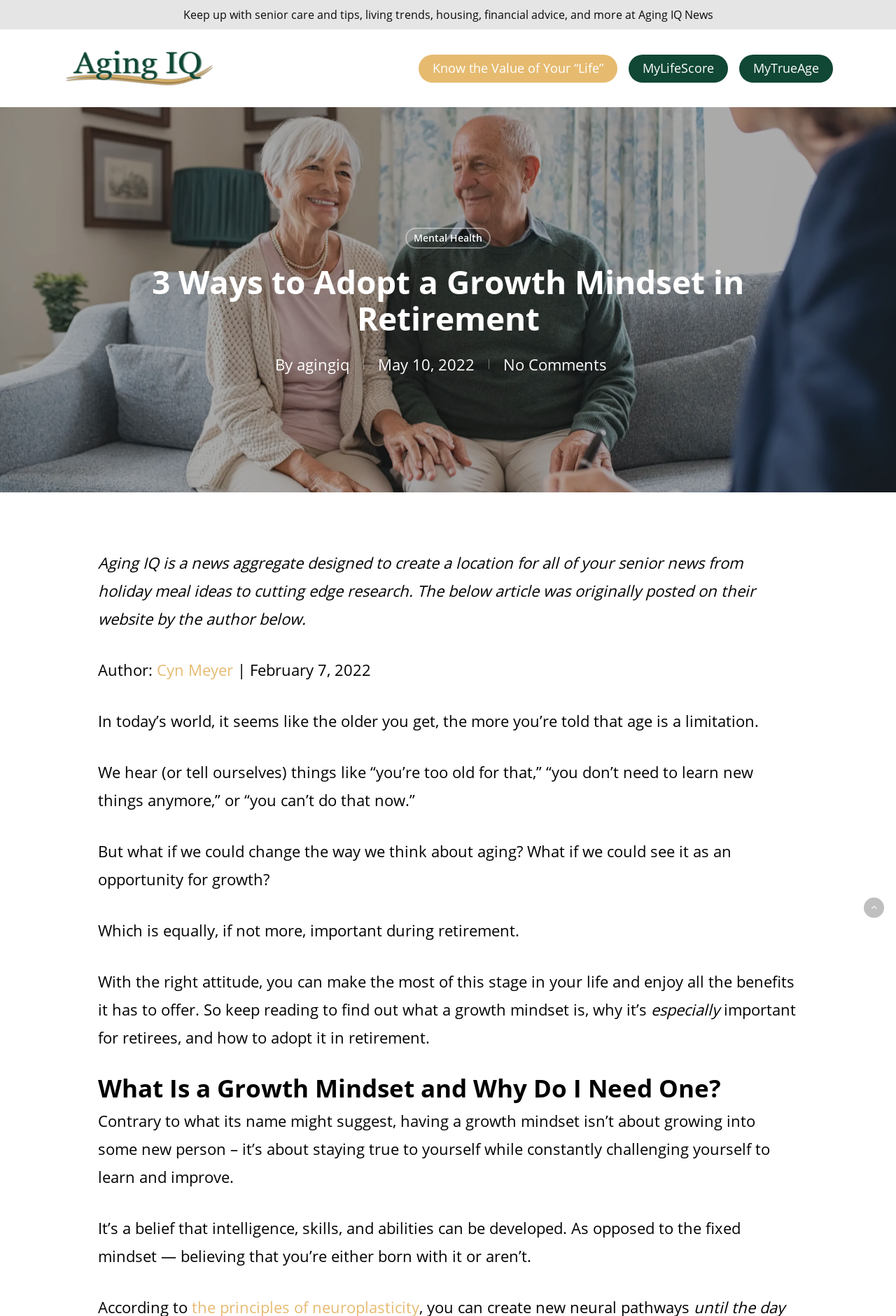Could you specify the bounding box coordinates for the clickable section to complete the following instruction: "Check Mental Health section"?

[0.452, 0.173, 0.547, 0.189]